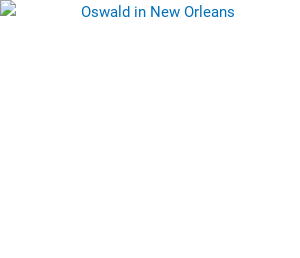Outline with detail what the image portrays.

The image depicts Lee Harvey Oswald in New Orleans, dated August 16, 1963. This historical photograph is linked to discussions surrounding Oswald's involvement in intelligence operations related to the CIA and FBI. The accompanying caption provides context about Oswald's life and circumstances during this period, contributing to the narrative of his complex and controversial role in American history. The image serves as a visual representation of a crucial figure during a pivotal moment leading up to the events of JFK's assassination.